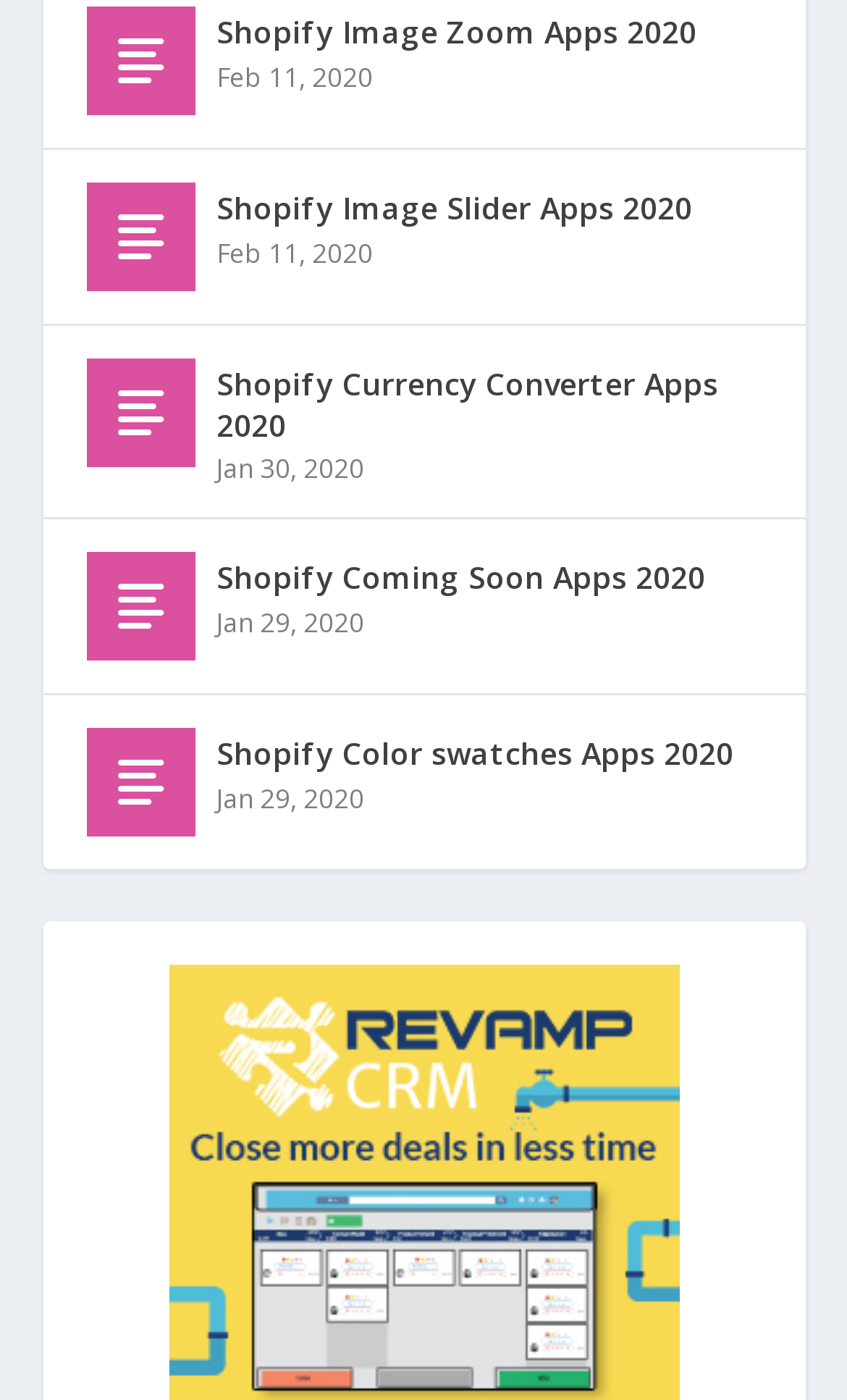How many images are on this webpage?
Using the image as a reference, answer the question with a short word or phrase.

5